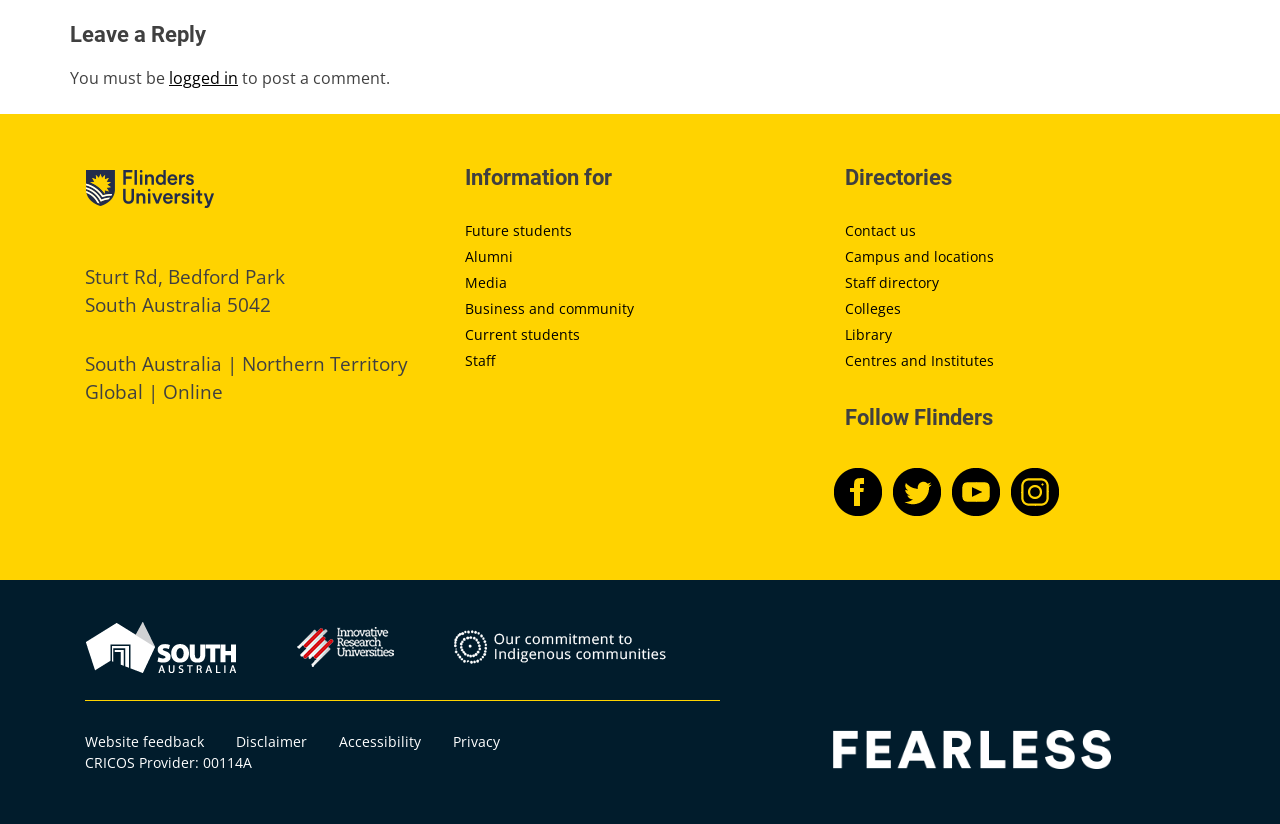Please identify the bounding box coordinates of the area that needs to be clicked to fulfill the following instruction: "View the Staff directory."

[0.66, 0.331, 0.734, 0.354]